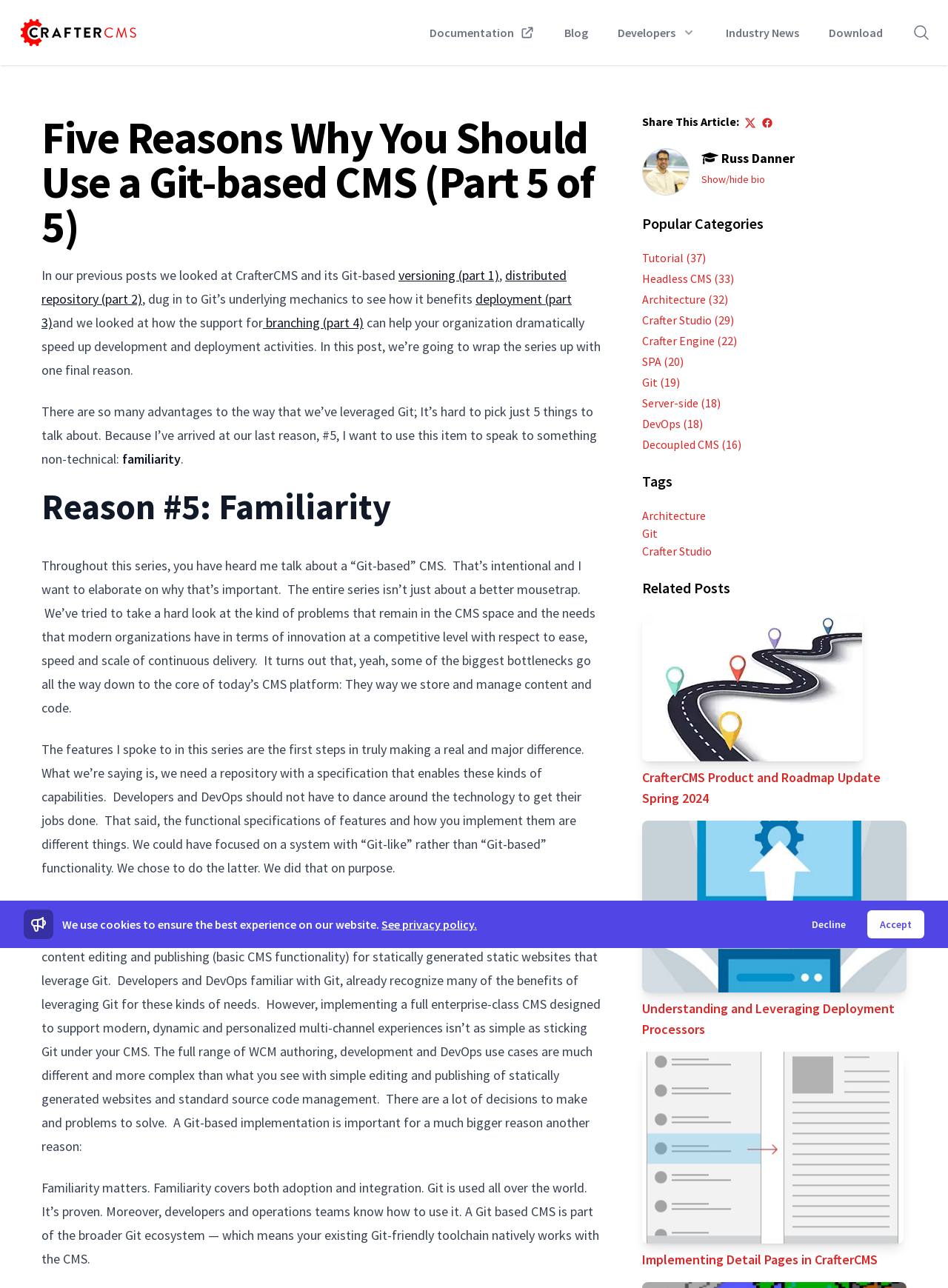Identify and provide the text content of the webpage's primary headline.

Five Reasons Why You Should Use a Git-based CMS (Part 5 of 5)